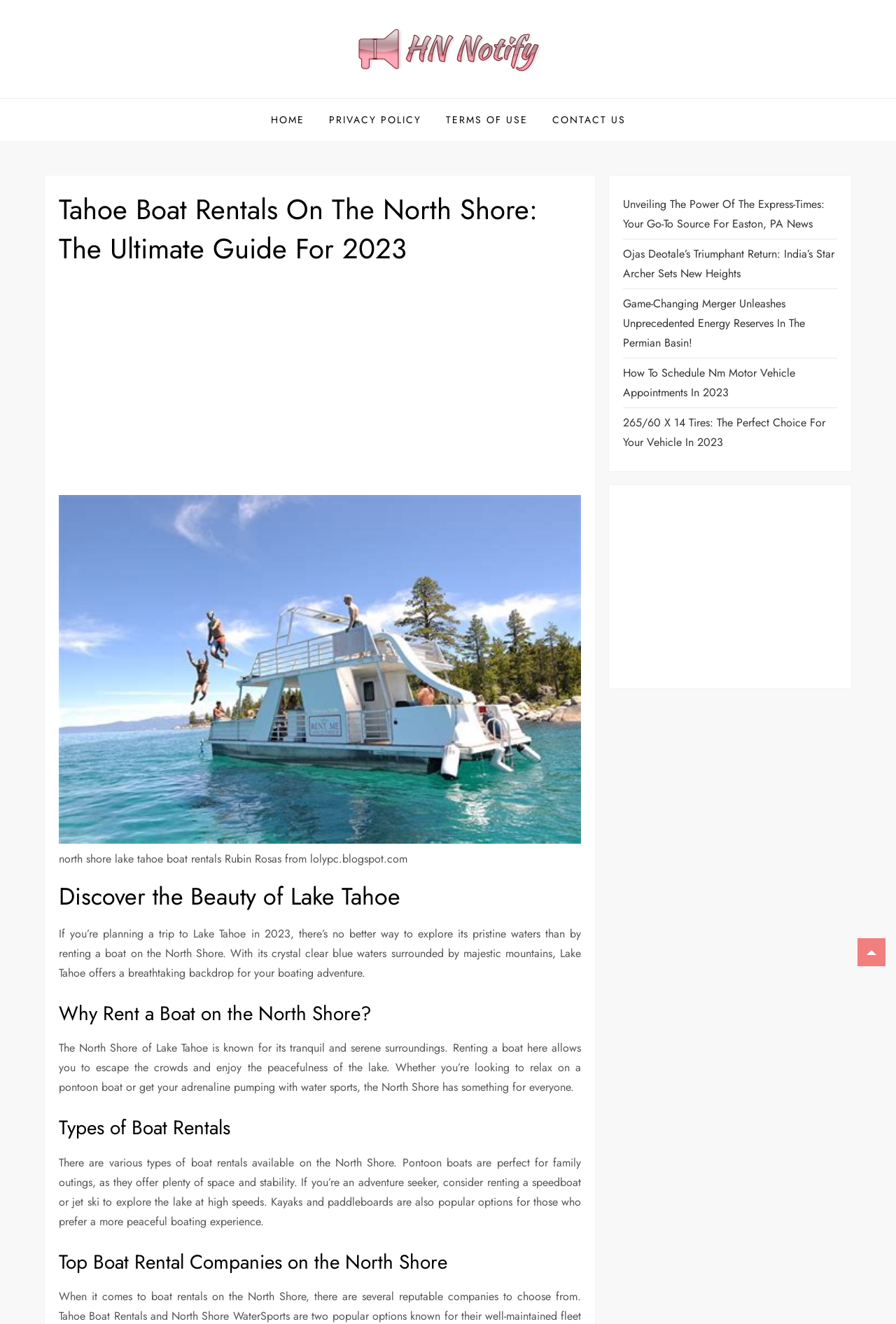Respond with a single word or phrase for the following question: 
What is the tone of the webpage's content?

Informative